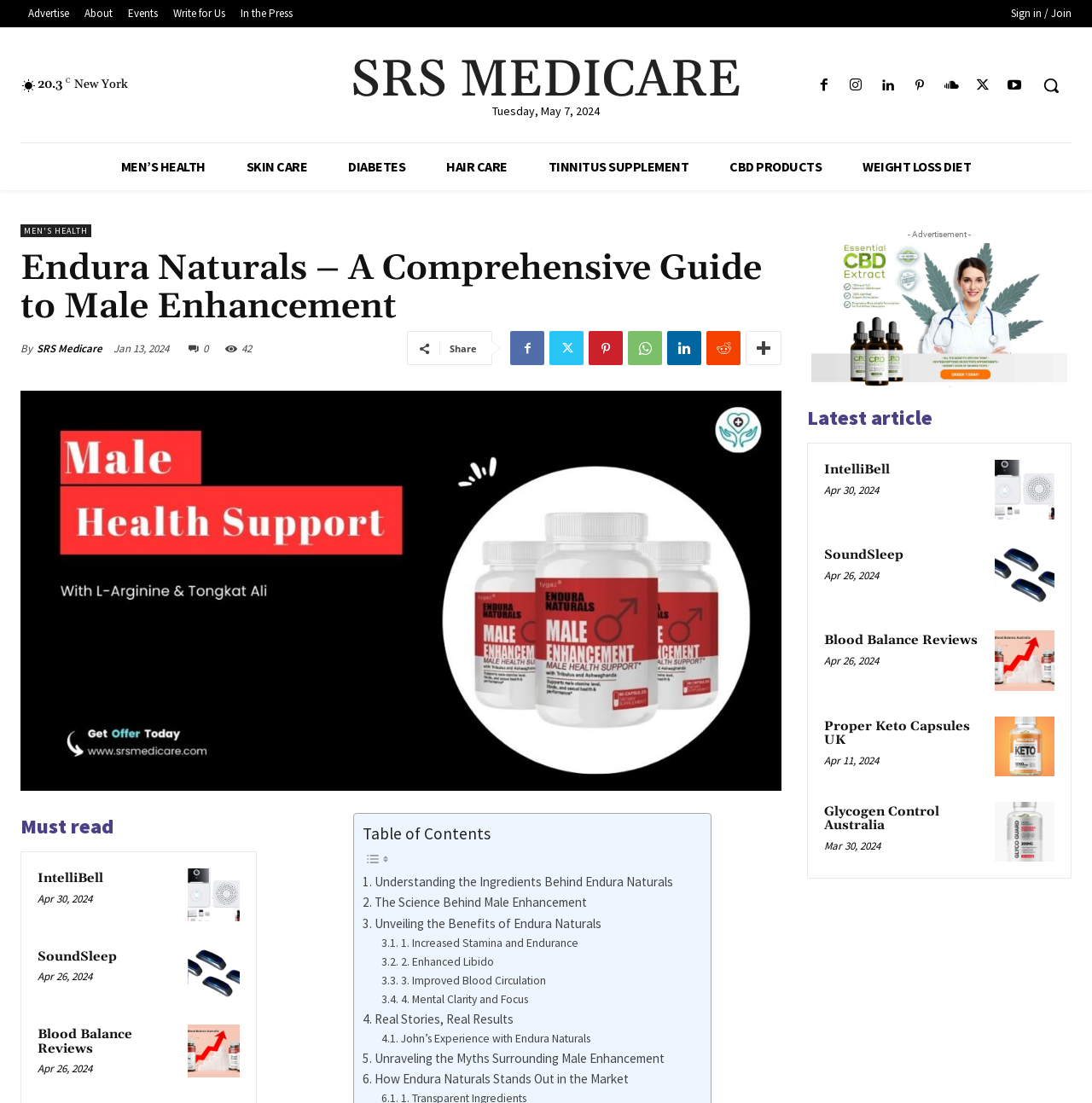Please provide a detailed answer to the question below based on the screenshot: 
What is the date of the latest article?

I looked at the 'Must read' section and found the latest article 'IntelliBell' with a date of Apr 30, 2024.